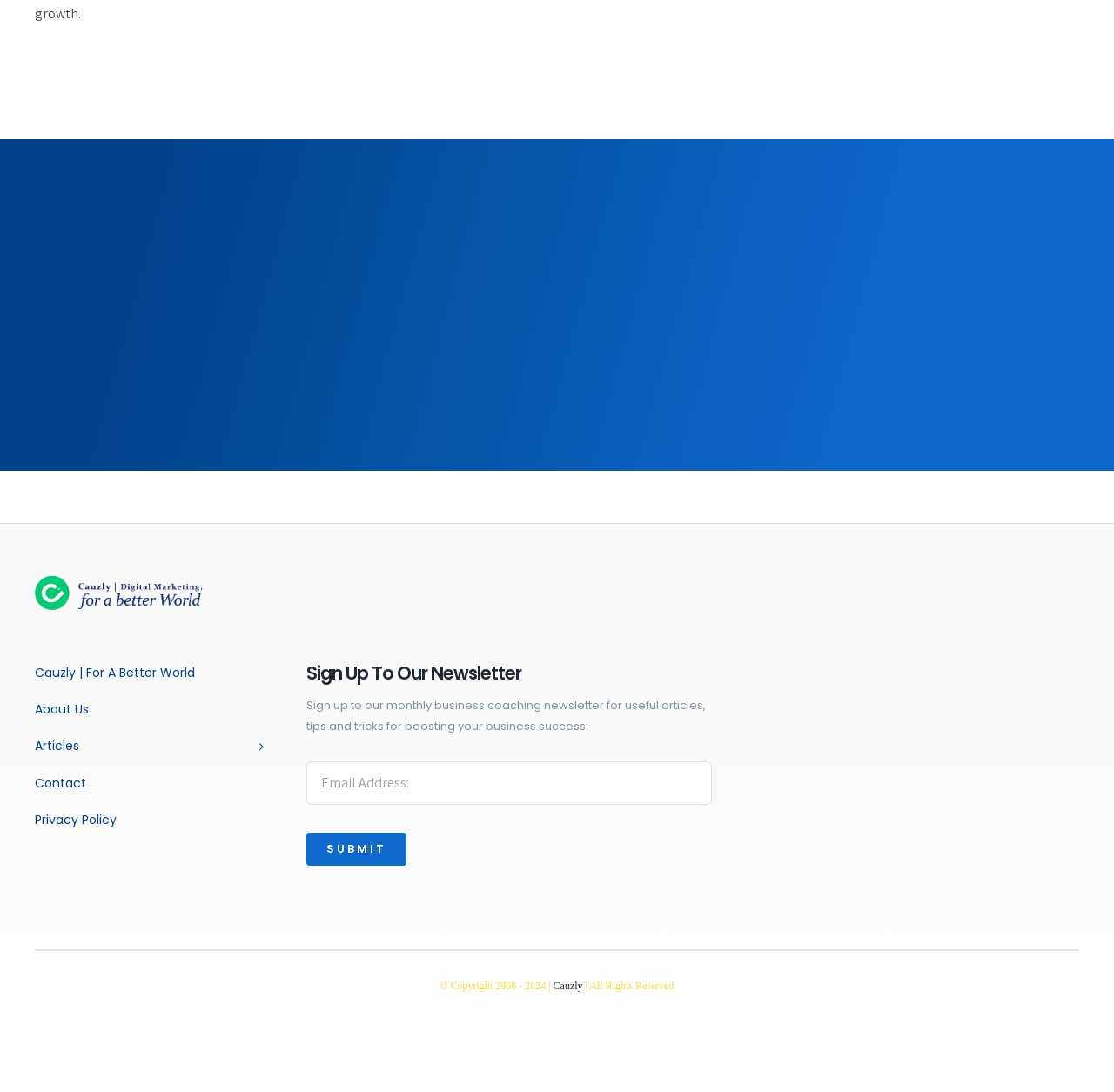How many navigation links are there?
Please elaborate on the answer to the question with detailed information.

There are 5 navigation links: 'Cauzly | For A Better World', 'About Us', 'Articles', 'Contact', and 'Privacy Policy'.